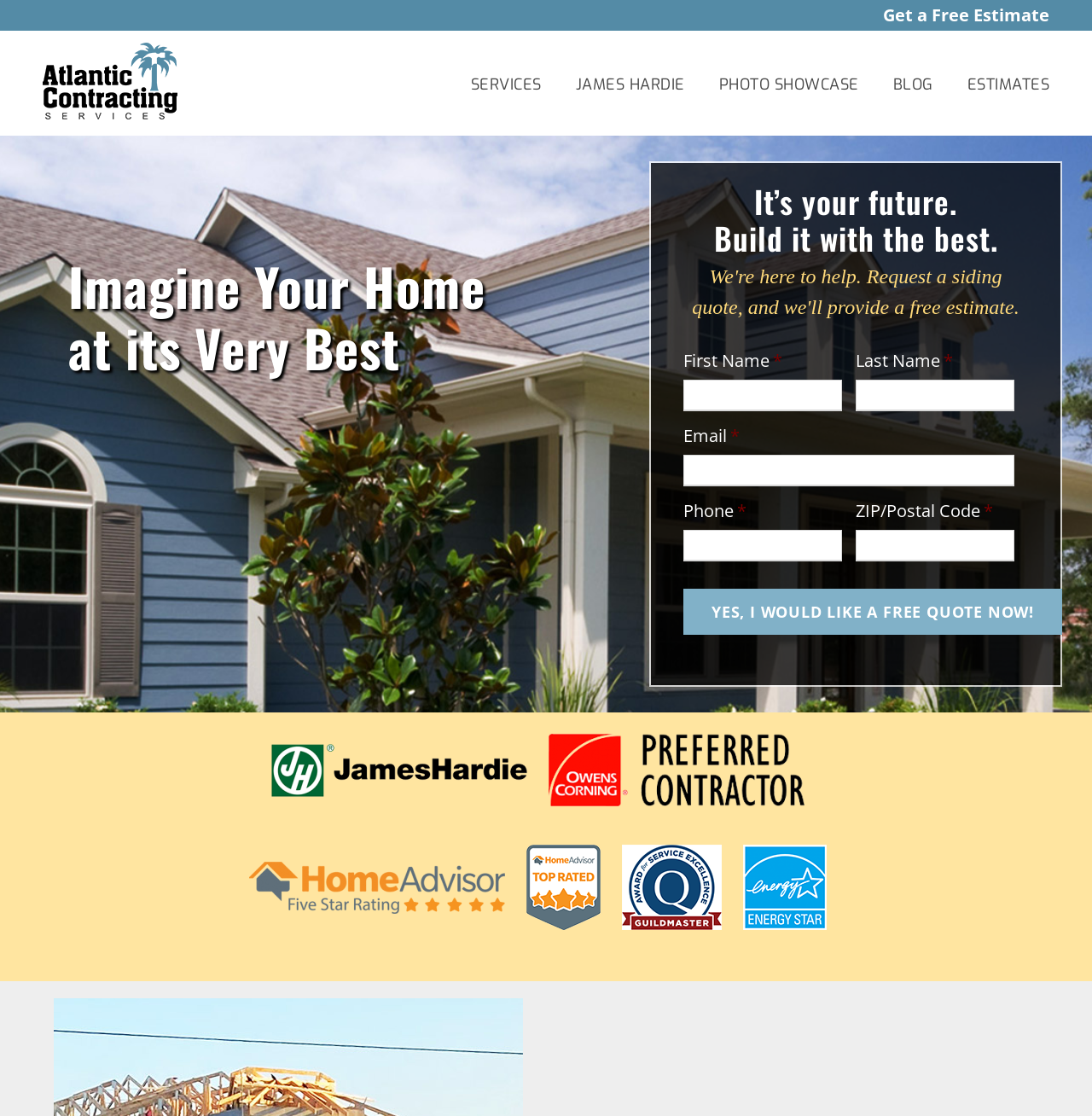Provide a comprehensive description of the webpage.

The webpage is about Atlantic Contracting Services, a Hardie siding contractor and exterior renovation company serving coastal Carolina. At the top, there is a prominent link to "Get a Free Estimate" and a logo of the company, which is an image with the text "Atlantic Contracting Services". Below the logo, there are several links to different sections of the website, including "SERVICES", "JAMES HARDIE", "PHOTO SHOWCASE", "BLOG", and "ESTIMATES".

The main content of the webpage is divided into two sections. On the left, there is a heading that reads "Imagine Your Home at its Very Best", followed by a form to request a free quote. The form has fields for "First Name", "Last Name", "Email", "Phone", and "ZIP/Postal Code", each with a required asterisk symbol. Below the form, there is a button that says "Yes, I would like a free quote now!".

On the right side of the webpage, there is a heading that reads "It’s your future. Build it with the best." Below this heading, there are several links to social media platforms or other external websites. At the bottom of the webpage, there are additional links to other sections of the website.